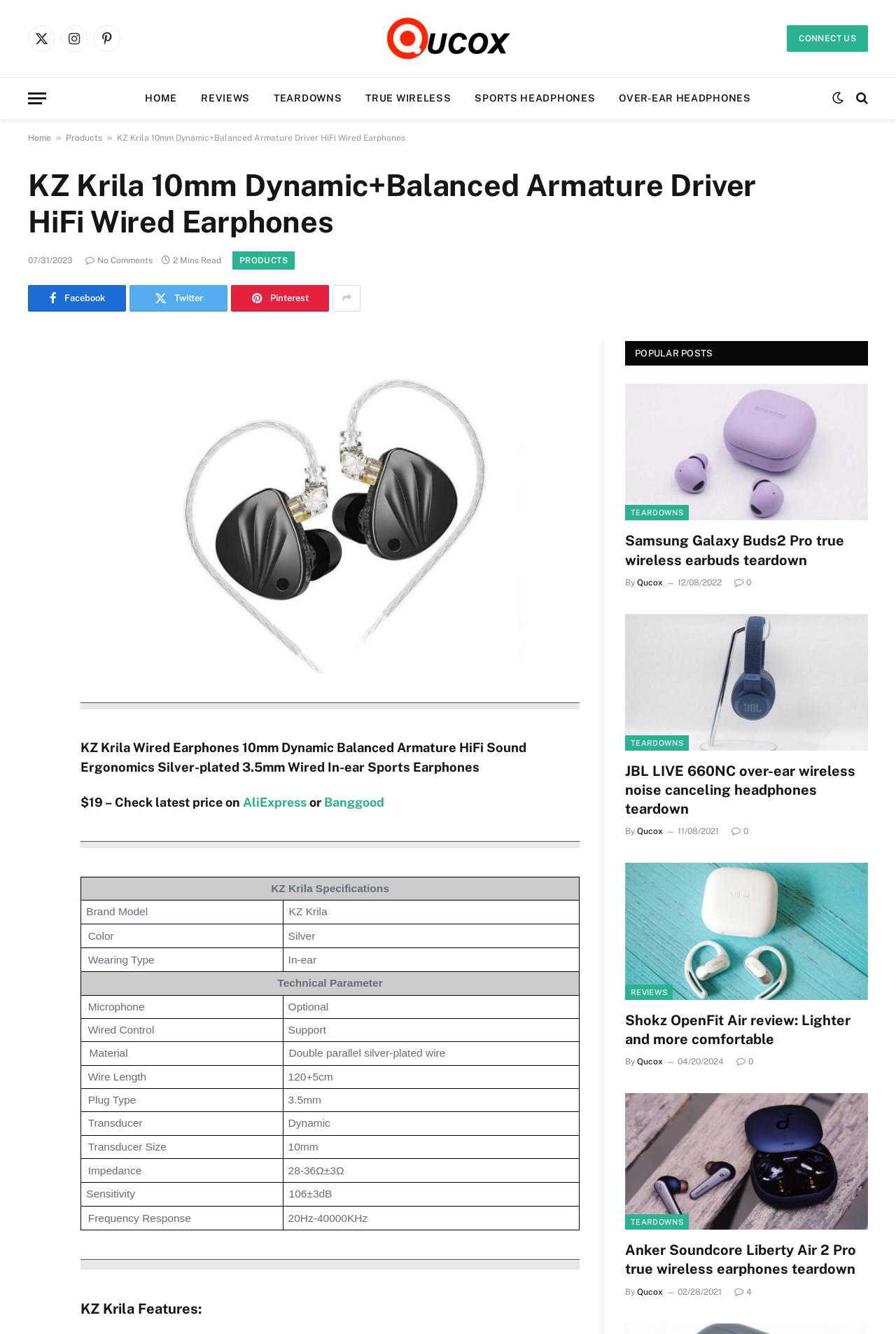What is the title or heading displayed on the webpage?

KZ Krila 10mm Dynamic+Balanced Armature Driver HiFi Wired Earphones